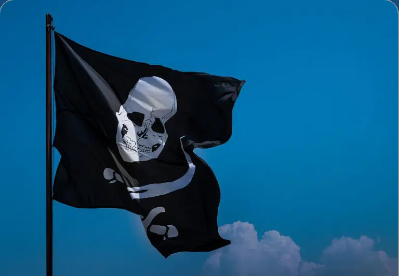Could you please study the image and provide a detailed answer to the question:
What is the emblem on the flag?

The caption describes the emblem on the flag as a 'white skull and crossbones', which is a symbol often associated with piracy and rebelliousness.